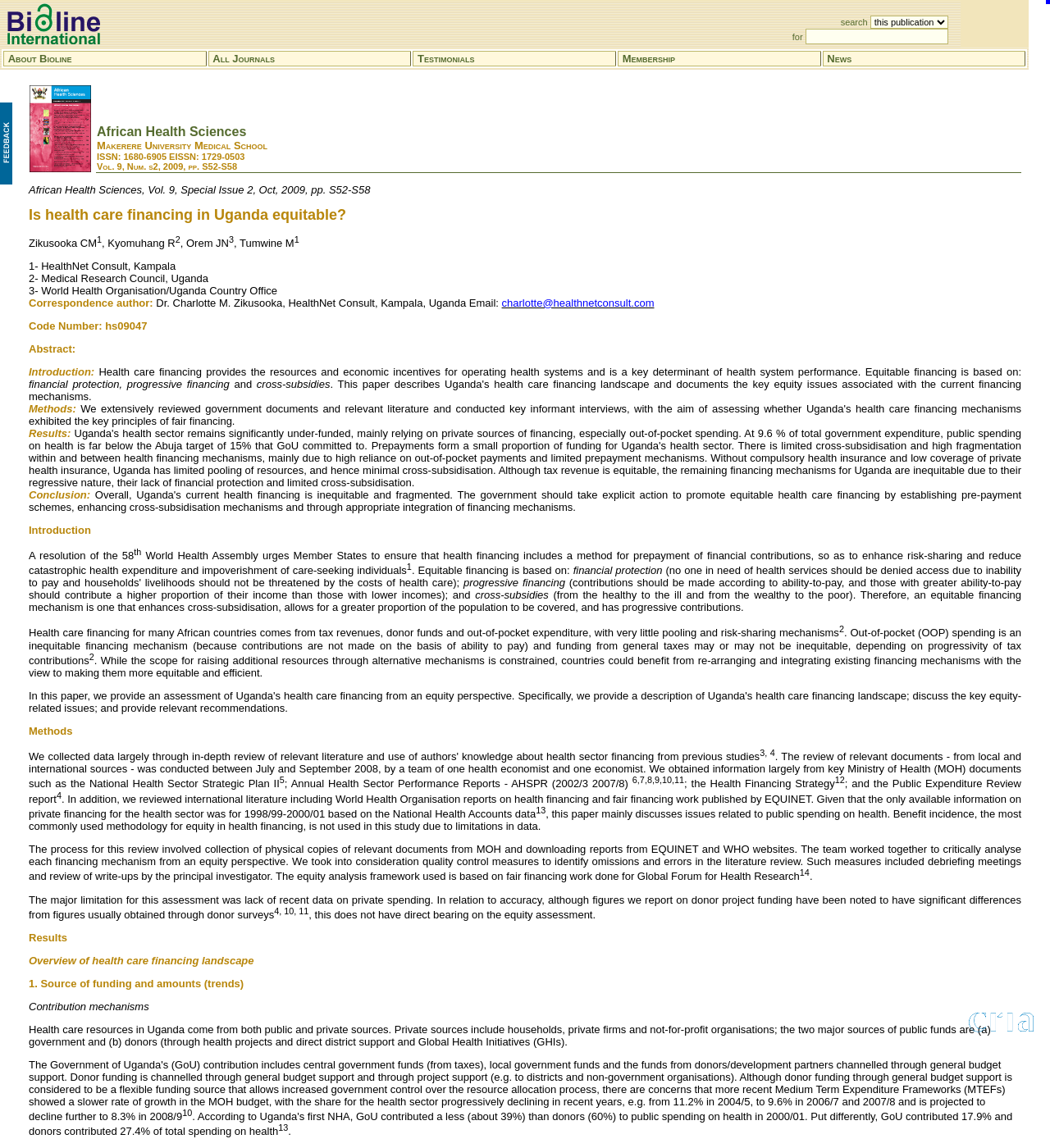Predict the bounding box for the UI component with the following description: "All Journals".

[0.203, 0.046, 0.262, 0.056]